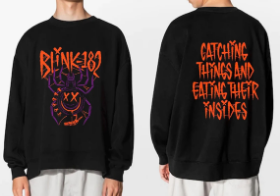Generate a detailed explanation of the scene depicted in the image.

This image showcases a uniquely designed black sweatshirt featuring the iconic branding of the band Blink-182. The front of the sweatshirt prominently displays the band's name in a vibrant orange font, accompanied by a playful smiley face graphic with crossed-out eyes, a signature element of the band's aesthetic. The back of the sweatshirt features a bold statement in the same bright orange typography: "CATCHING THINGS AND EATING THEIR INSIDES," further emphasizing the edgy and whimsical nature of the design. This piece is a perfect blend of music culture and fashion, appealing to fans who want to express their love for Blink-182 in a stylish way. The sweatshirt combines comfort with a distinctive graphic style, making it a standout addition to any fan's wardrobe.